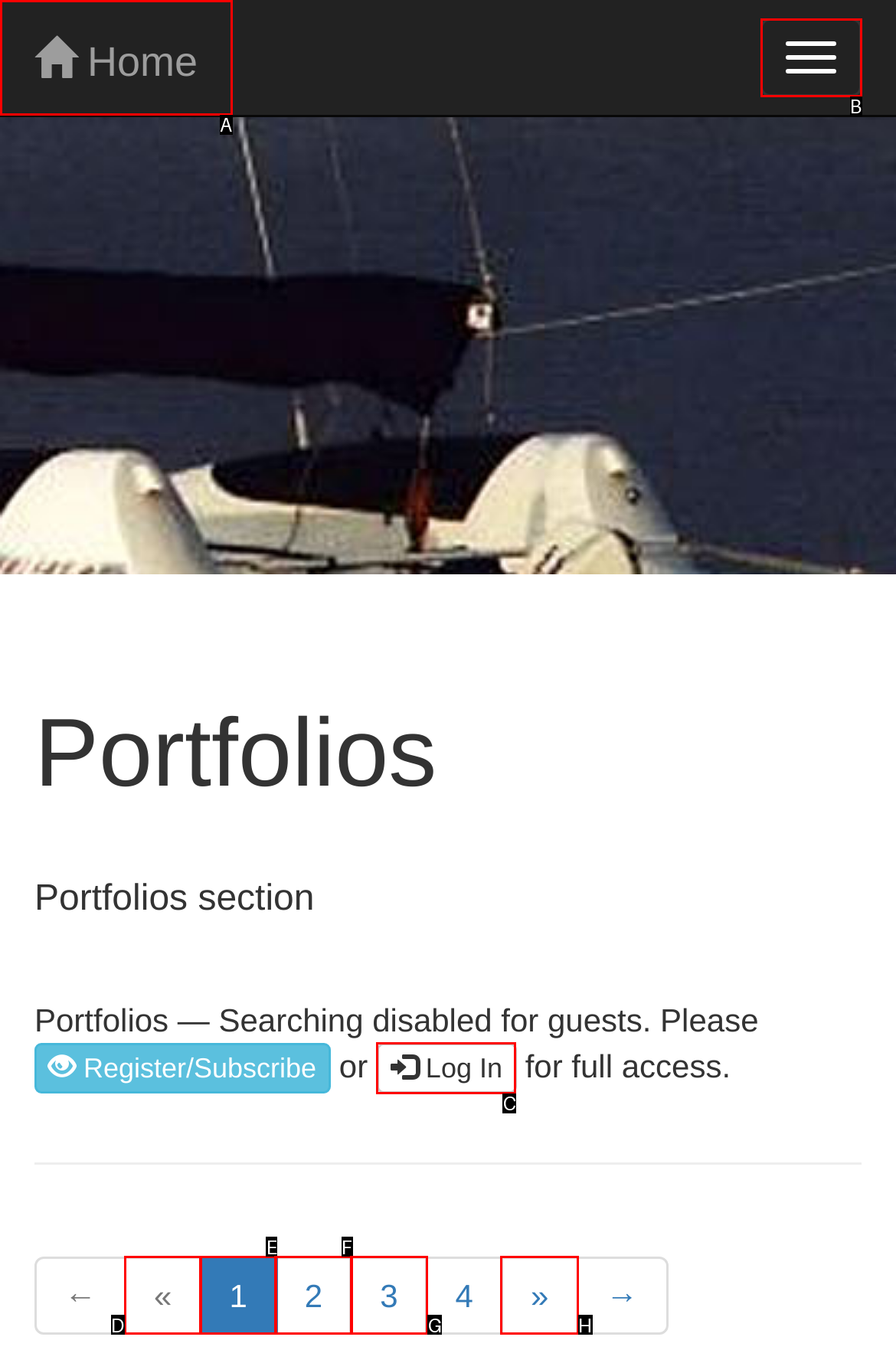Choose the HTML element that should be clicked to achieve this task: Log in
Respond with the letter of the correct choice.

C